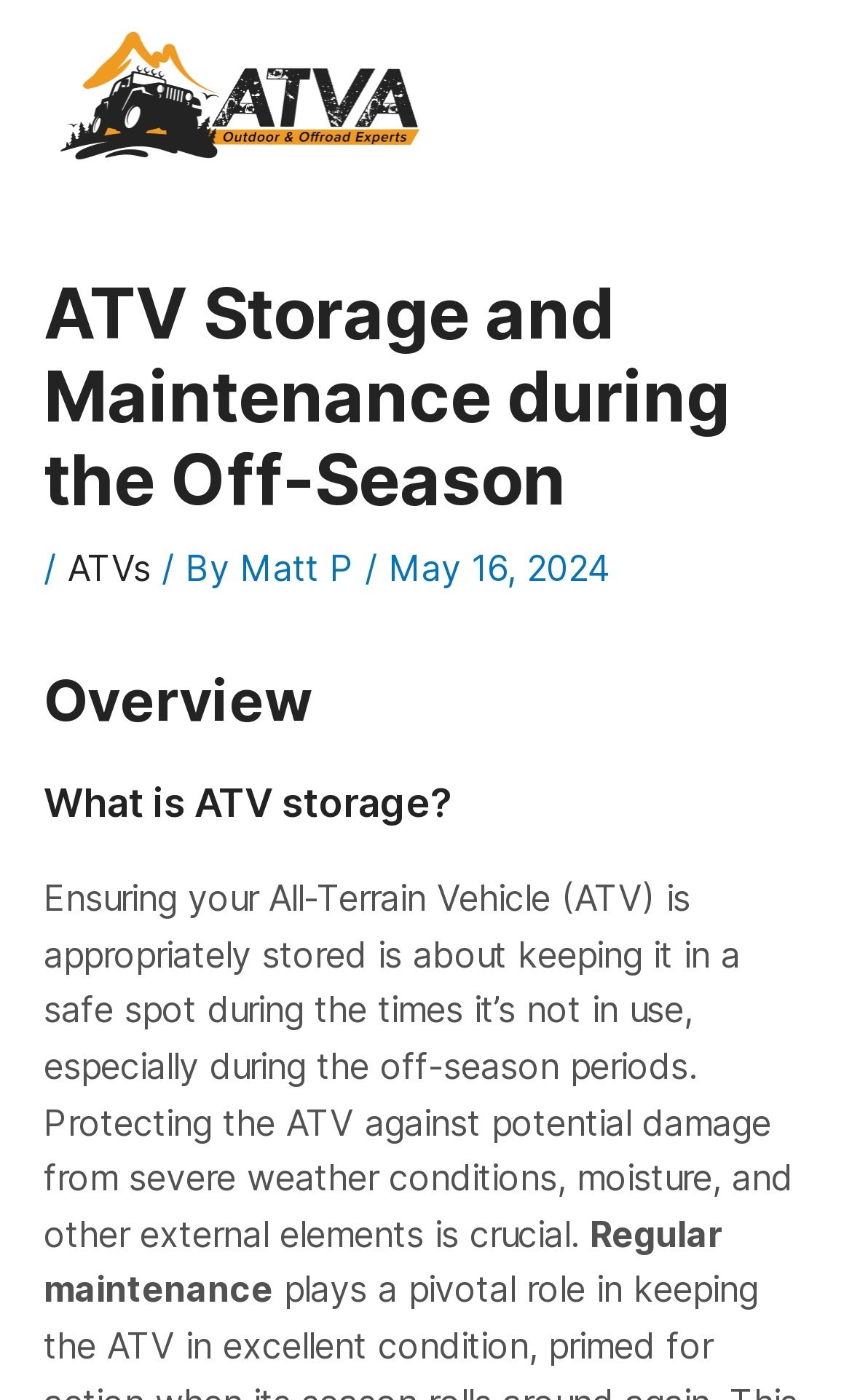Bounding box coordinates are specified in the format (top-left x, top-left y, bottom-right x, bottom-right y). All values are floating point numbers bounded between 0 and 1. Please provide the bounding box coordinate of the region this sentence describes: ATVs

[0.079, 0.391, 0.177, 0.422]